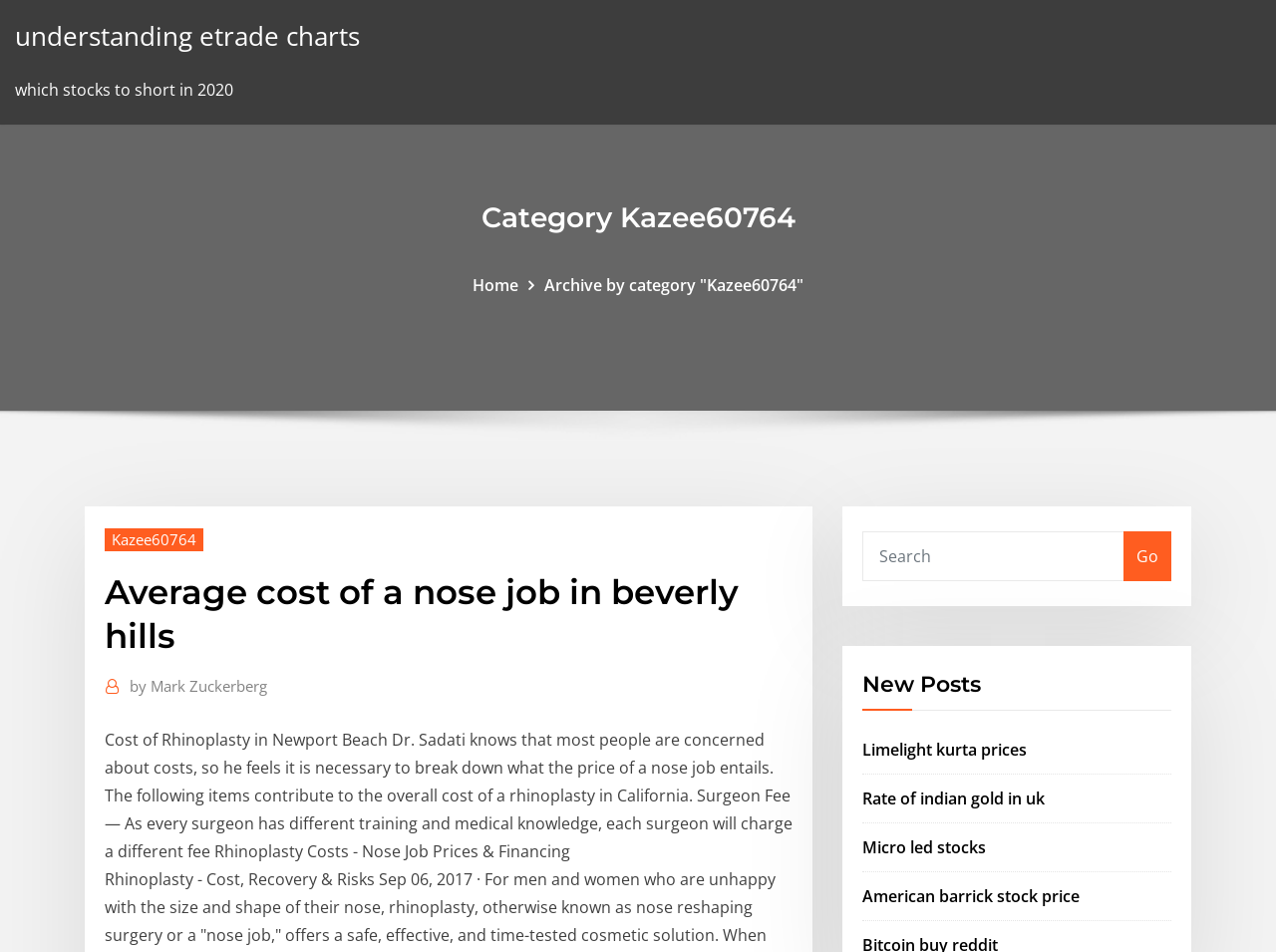What is the category of the webpage?
Please analyze the image and answer the question with as much detail as possible.

I determined the category by looking at the heading element with the text 'Category Kazee60764' which is located at the top of the webpage.